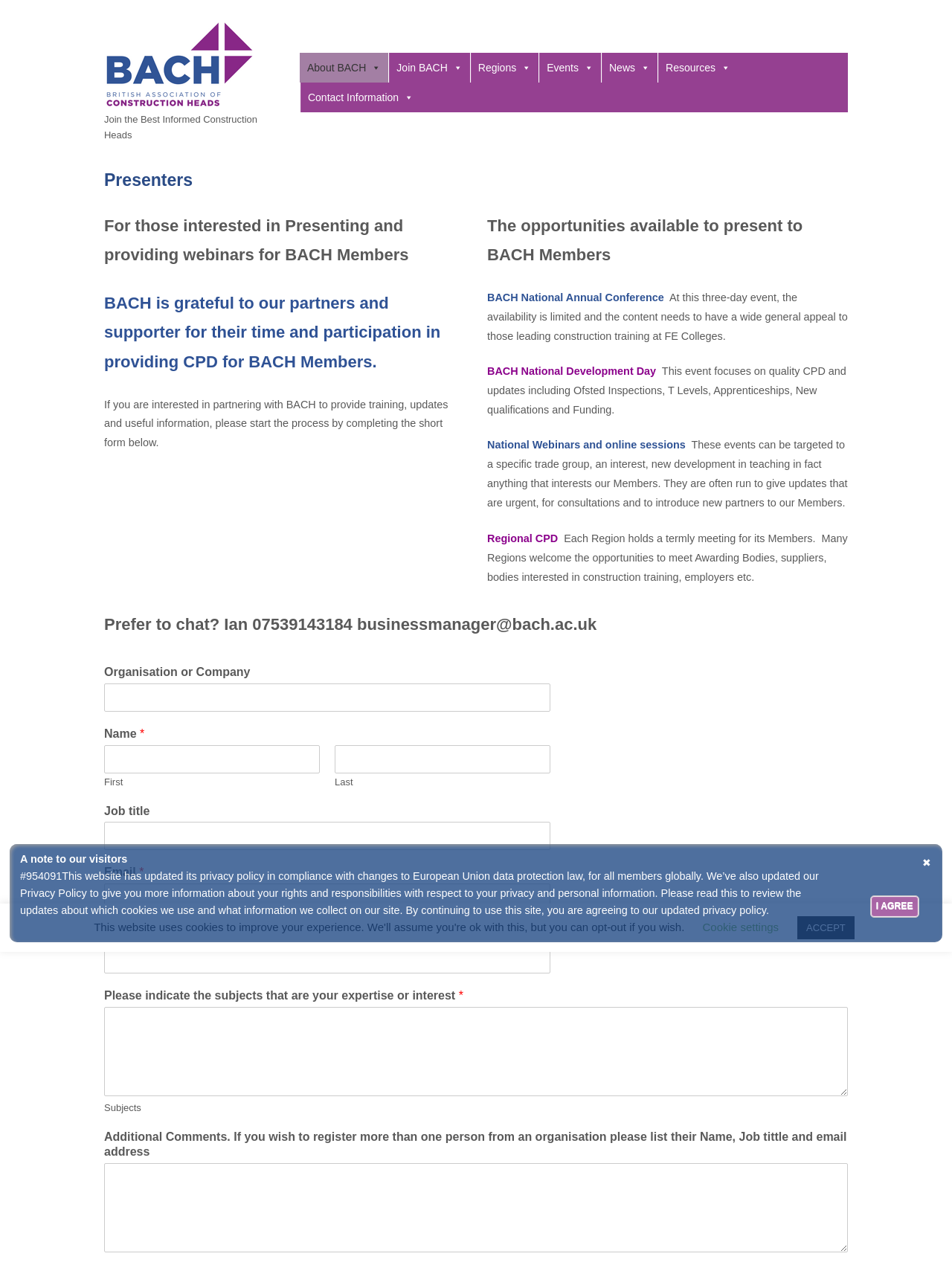Please find the bounding box coordinates of the element that must be clicked to perform the given instruction: "Select a subject from the expertise or interest field". The coordinates should be four float numbers from 0 to 1, i.e., [left, top, right, bottom].

[0.109, 0.796, 0.891, 0.866]